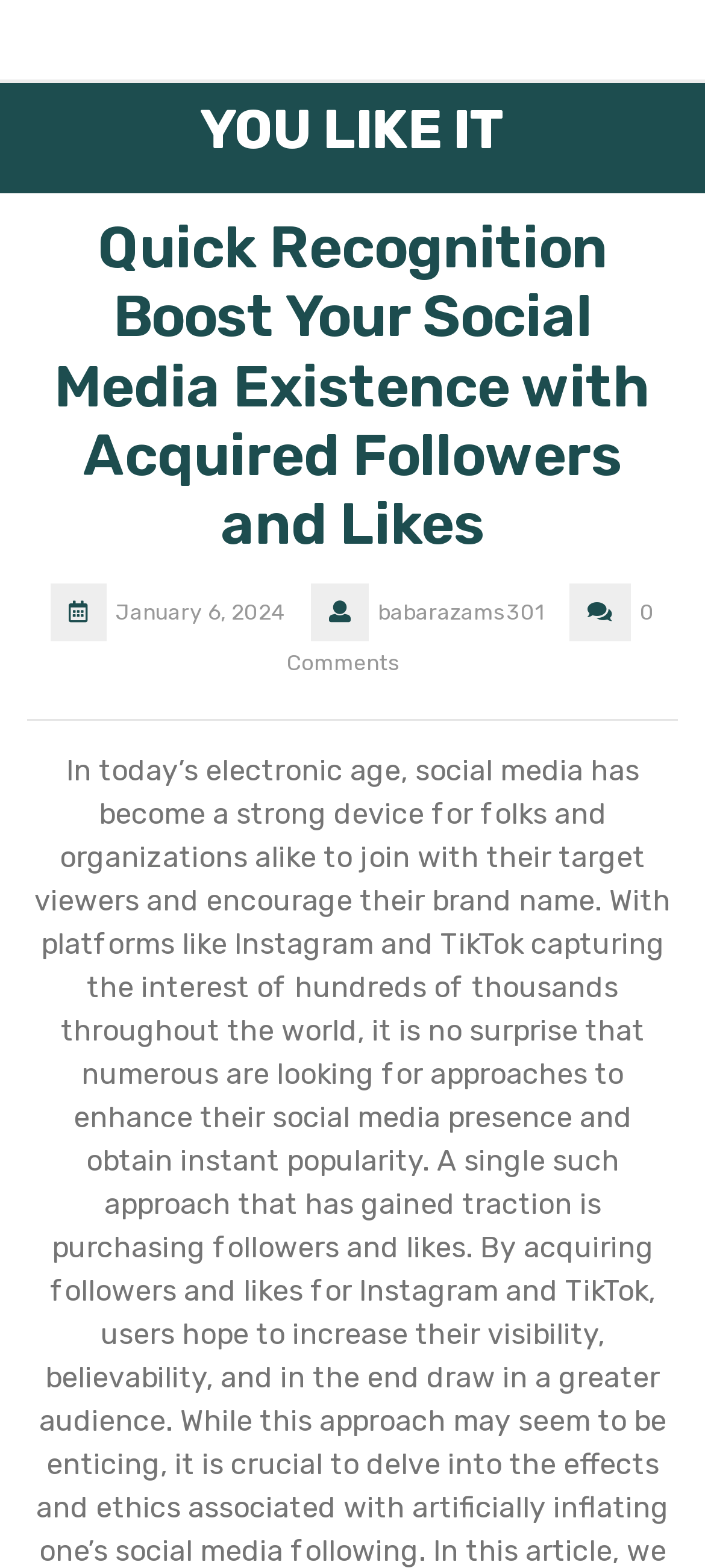Using the information in the image, give a comprehensive answer to the question: 
What is the orientation of the separator below the main heading?

I found the orientation of the separator by analyzing the separator element which is located below the main heading and has a horizontal orientation.